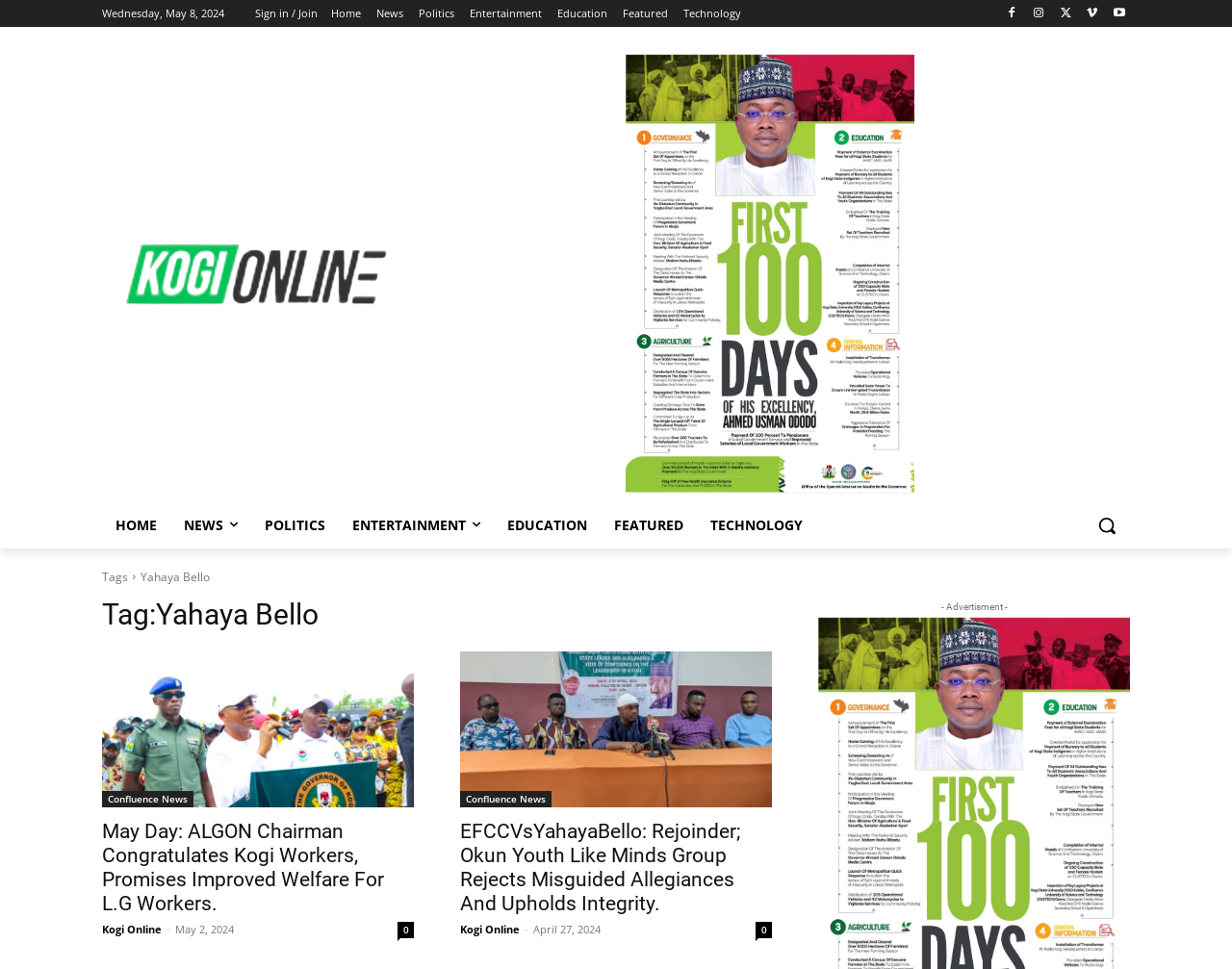From the details in the image, provide a thorough response to the question: What is the title of the second news article?

I found the title of the second news article by looking at the list of news articles, and the second one has the mentioned title.